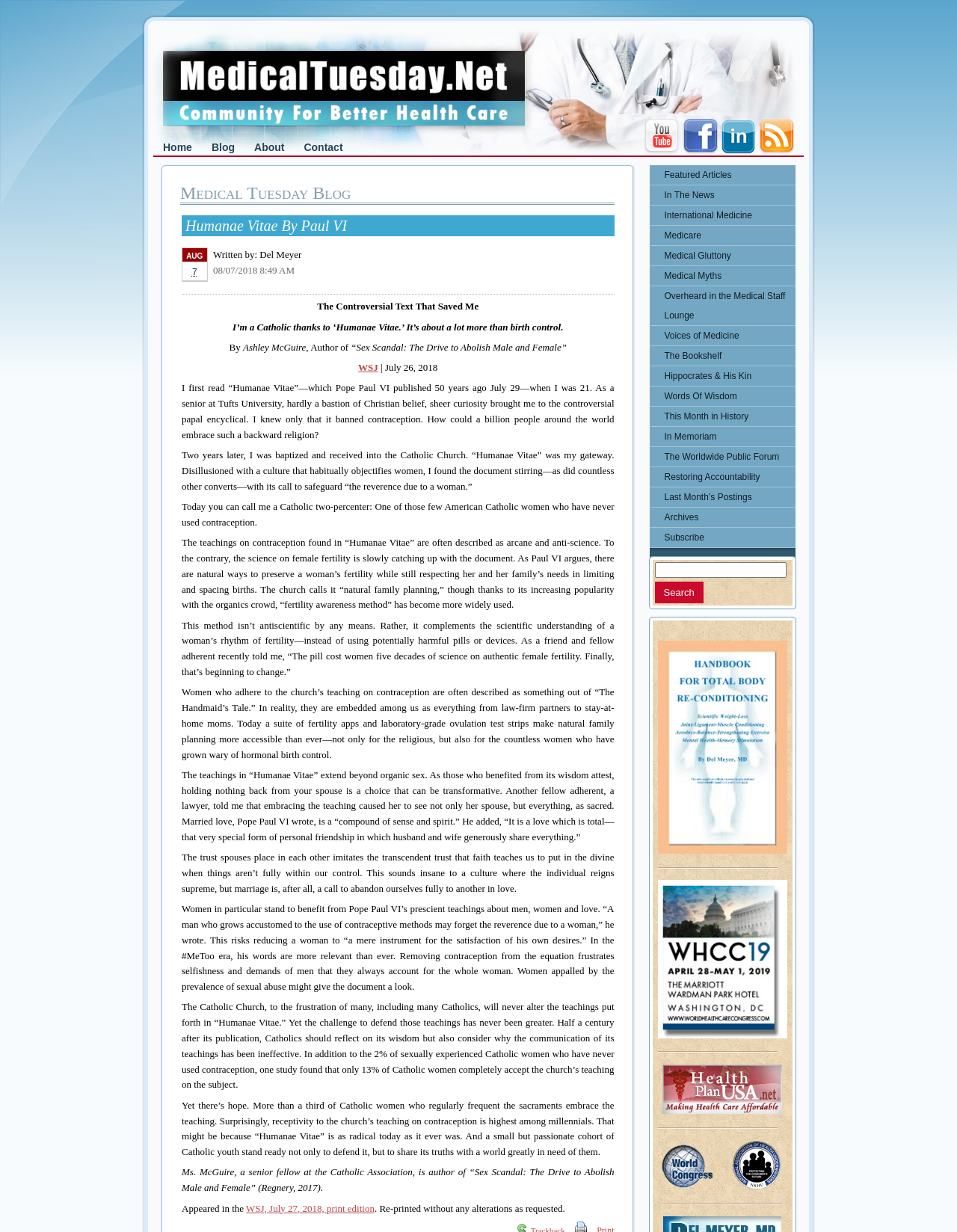What is the topic of the blog post?
Kindly answer the question with as much detail as you can.

The topic of the blog post can be inferred from the text content which mentions 'Humanae Vitae' and discusses its significance and impact.